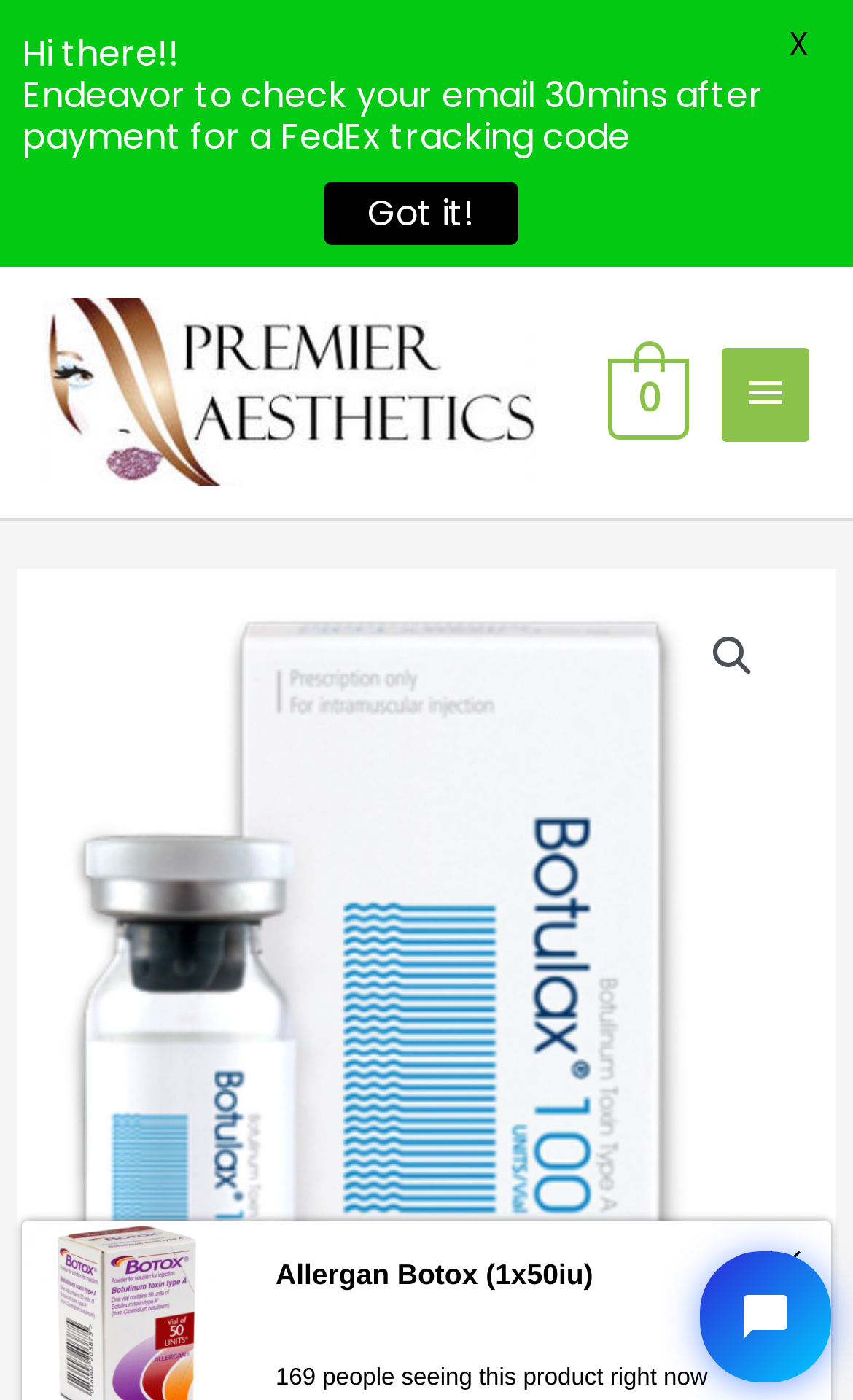Based on the element description Got it!, identify the bounding box coordinates for the UI element. The coordinates should be in the format (top-left x, top-left y, bottom-right x, bottom-right y) and within the 0 to 1 range.

[0.379, 0.129, 0.608, 0.175]